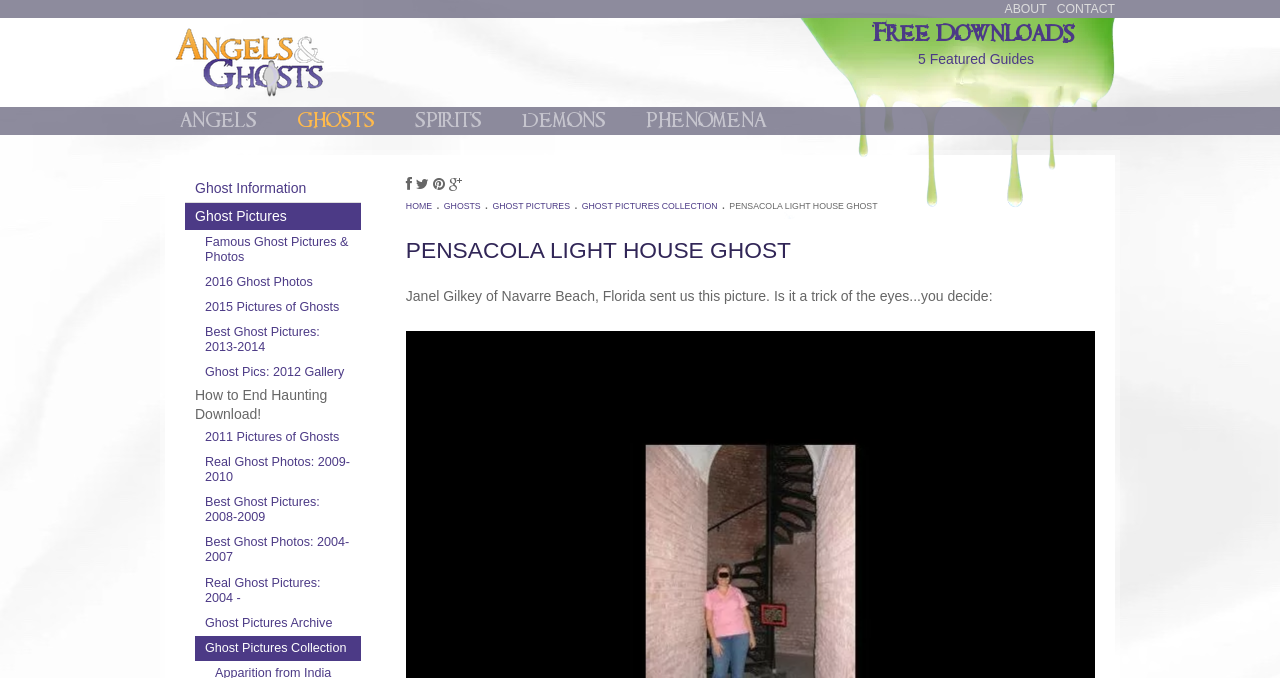What is the logo of this website?
Provide an in-depth answer to the question, covering all aspects.

The logo of this website is 'Angels & Ghosts' which can be found on the top left corner of the webpage, indicated by the image element with bounding box coordinates [0.129, 0.027, 0.262, 0.158] and OCR text 'Angels & Ghosts logo'.